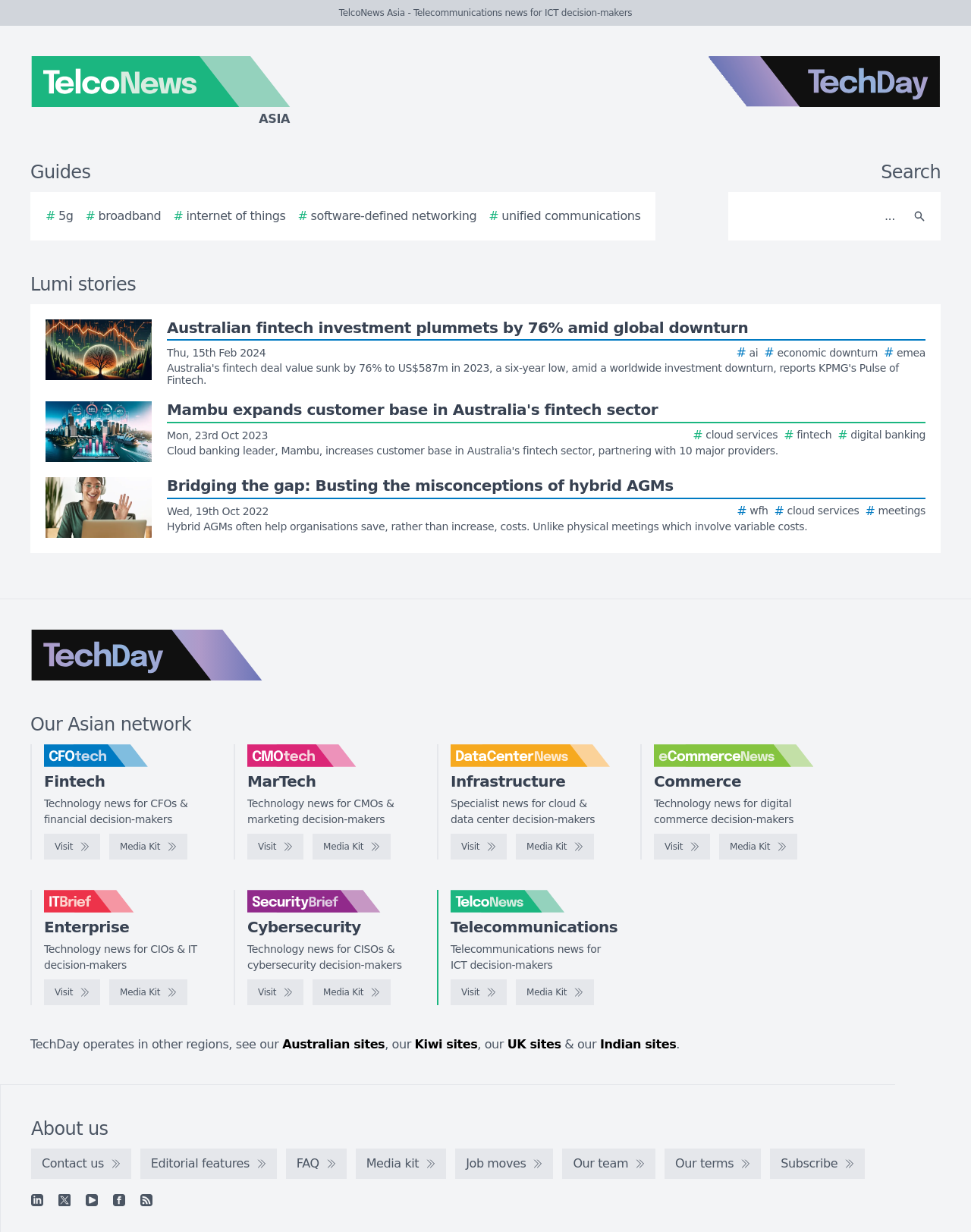Use a single word or phrase to answer the question: How many search boxes are there on the webpage?

1